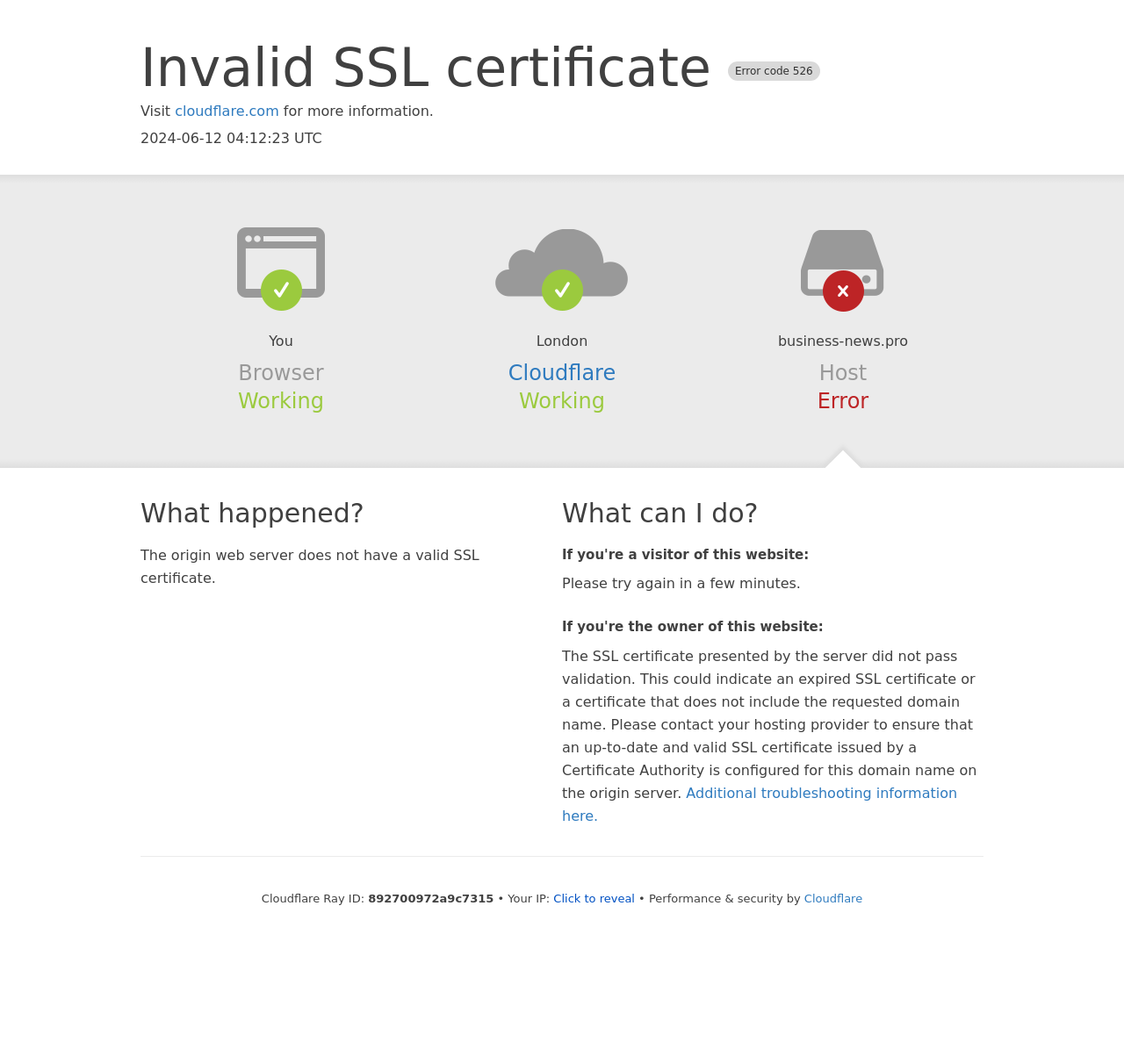Locate the bounding box coordinates of the UI element described by: "Click to reveal". Provide the coordinates as four float numbers between 0 and 1, formatted as [left, top, right, bottom].

[0.492, 0.838, 0.565, 0.85]